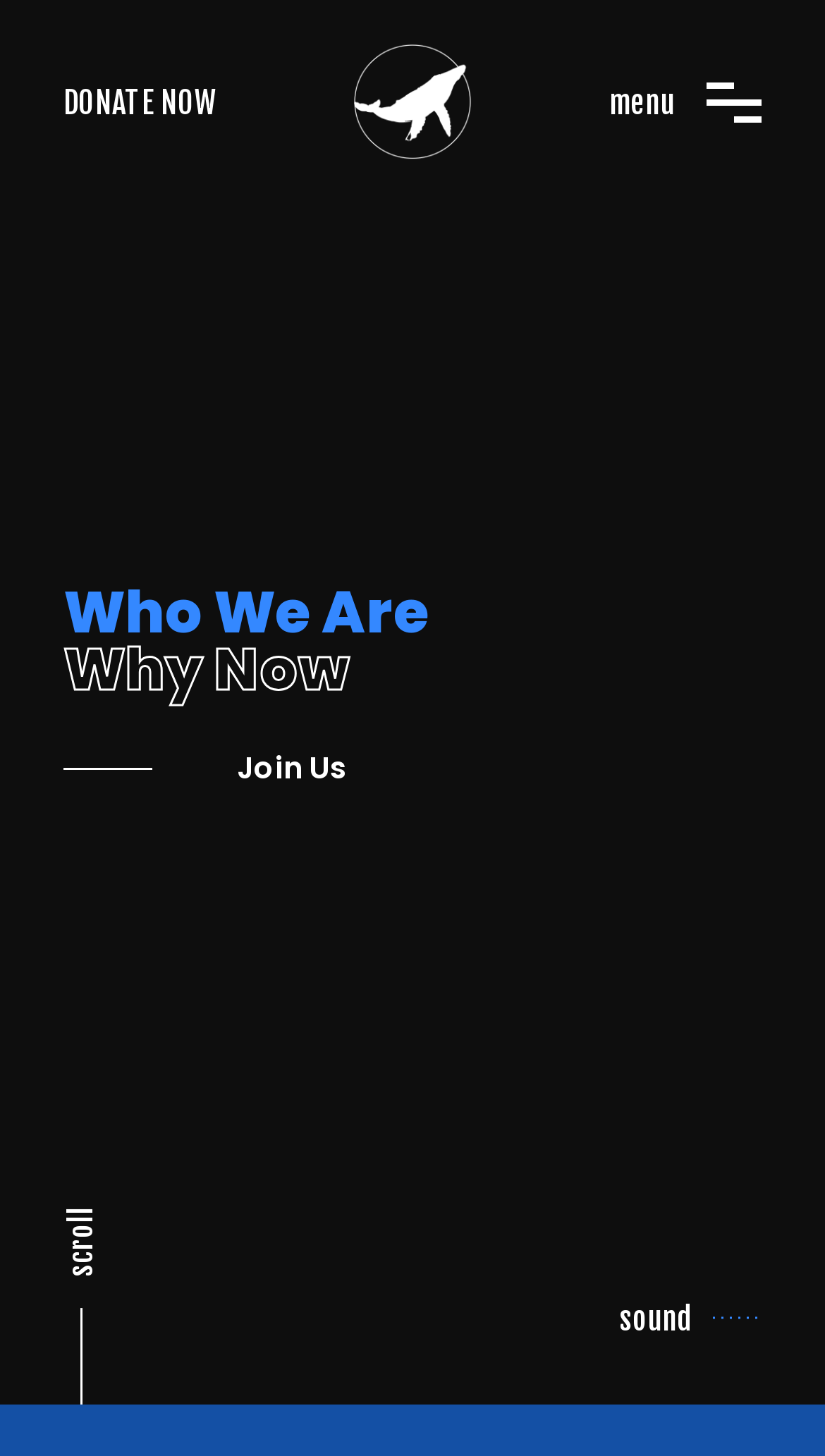What is the purpose of the 'DONATE NOW' button?
Based on the screenshot, provide a one-word or short-phrase response.

To donate